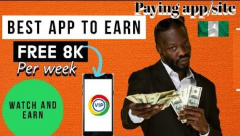Answer the following query with a single word or phrase:
What is the flag at the top of the image?

Nigeria